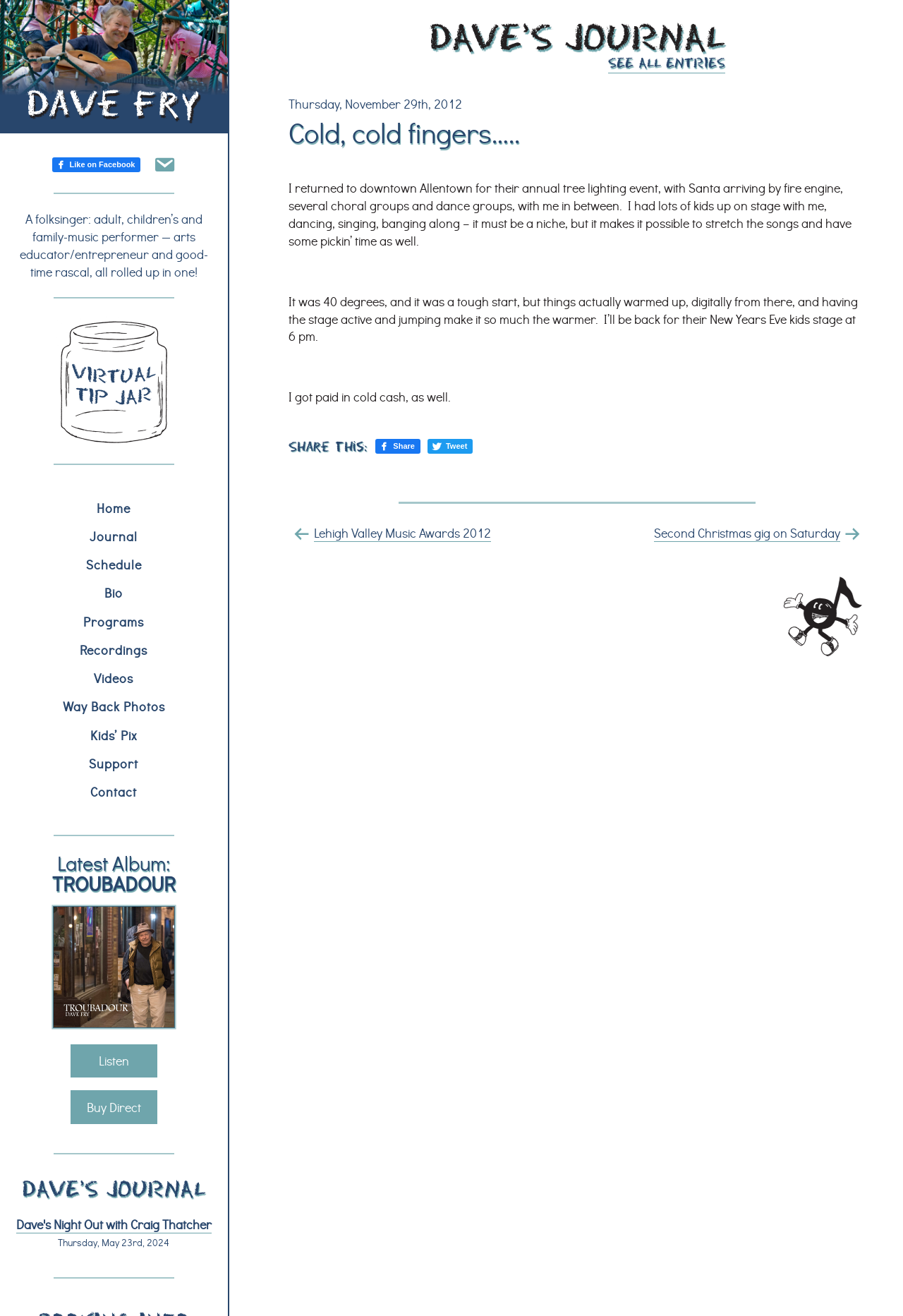Find the bounding box coordinates for the area that should be clicked to accomplish the instruction: "Buy the album directly".

[0.078, 0.828, 0.174, 0.854]